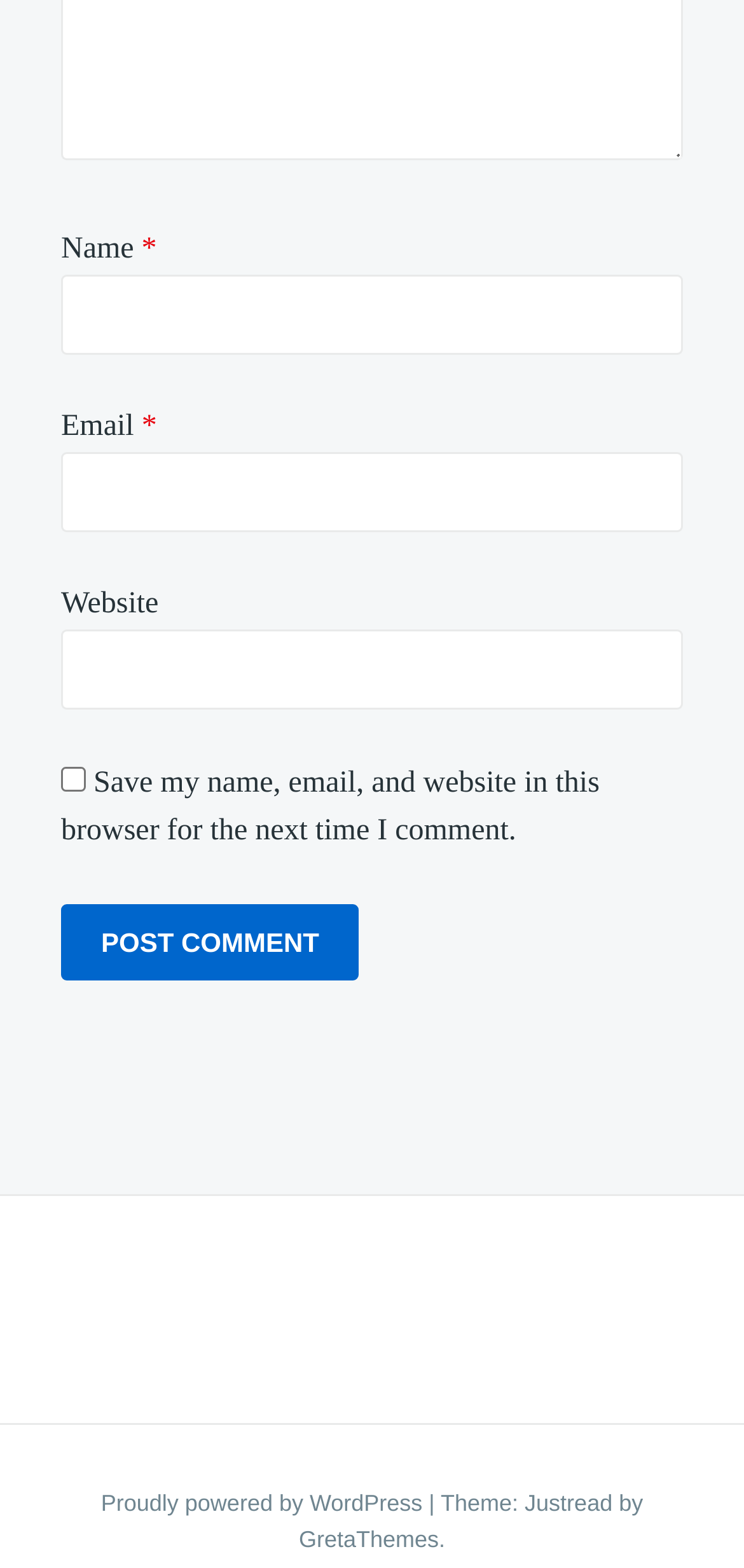Extract the bounding box coordinates of the UI element described by: "parent_node: Website name="url"". The coordinates should include four float numbers ranging from 0 to 1, e.g., [left, top, right, bottom].

[0.082, 0.401, 0.918, 0.452]